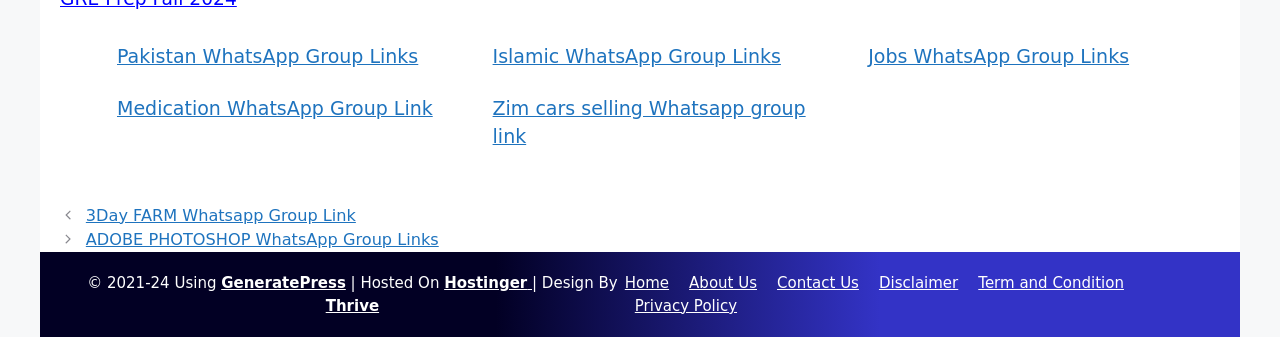Please identify the bounding box coordinates of the clickable element to fulfill the following instruction: "Click Pakistan WhatsApp Group Links". The coordinates should be four float numbers between 0 and 1, i.e., [left, top, right, bottom].

[0.091, 0.133, 0.327, 0.198]